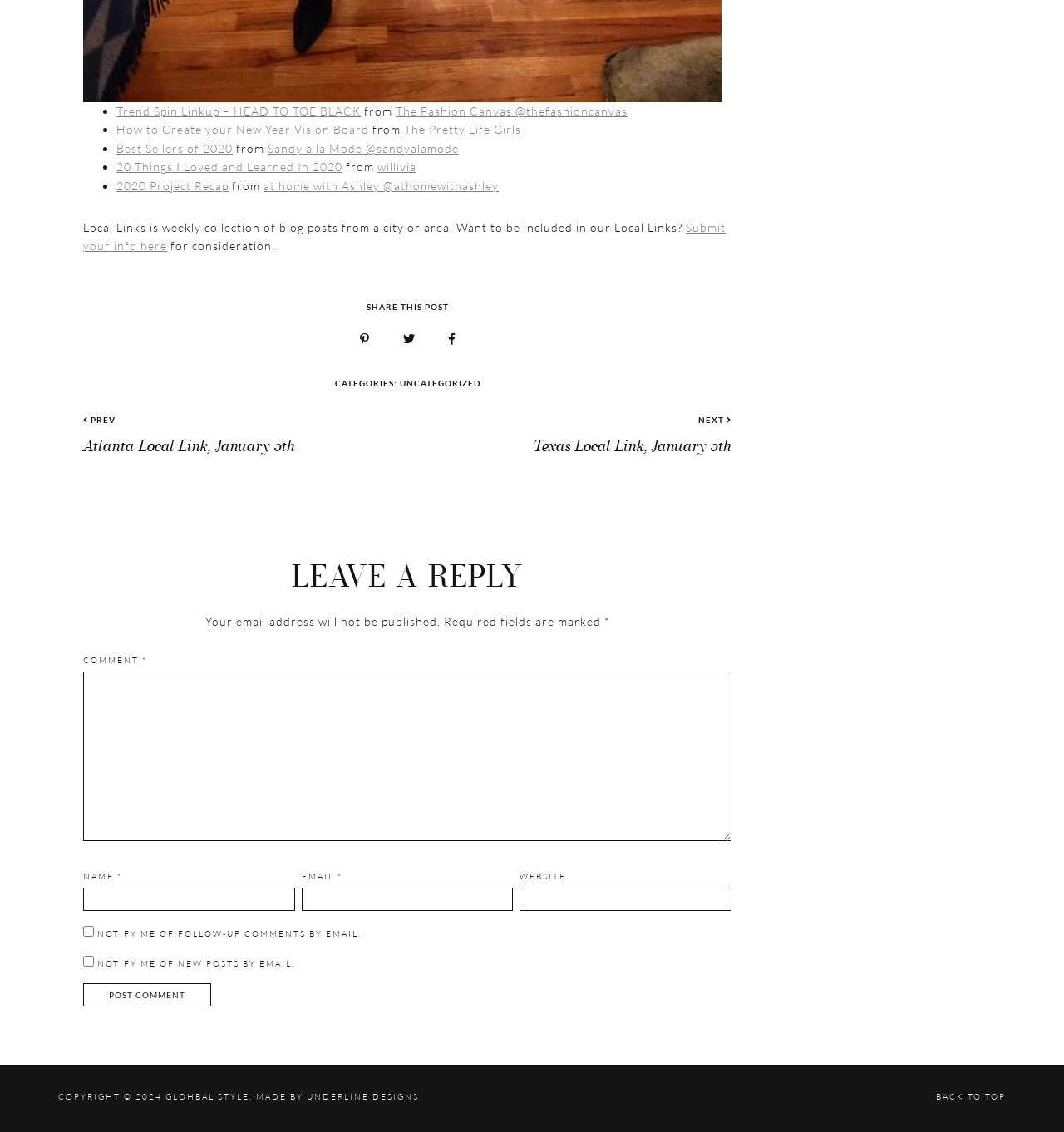Highlight the bounding box coordinates of the element that should be clicked to carry out the following instruction: "Share on Facebook". The coordinates must be given as four float numbers ranging from 0 to 1, i.e., [left, top, right, bottom].

[0.406, 0.284, 0.443, 0.315]